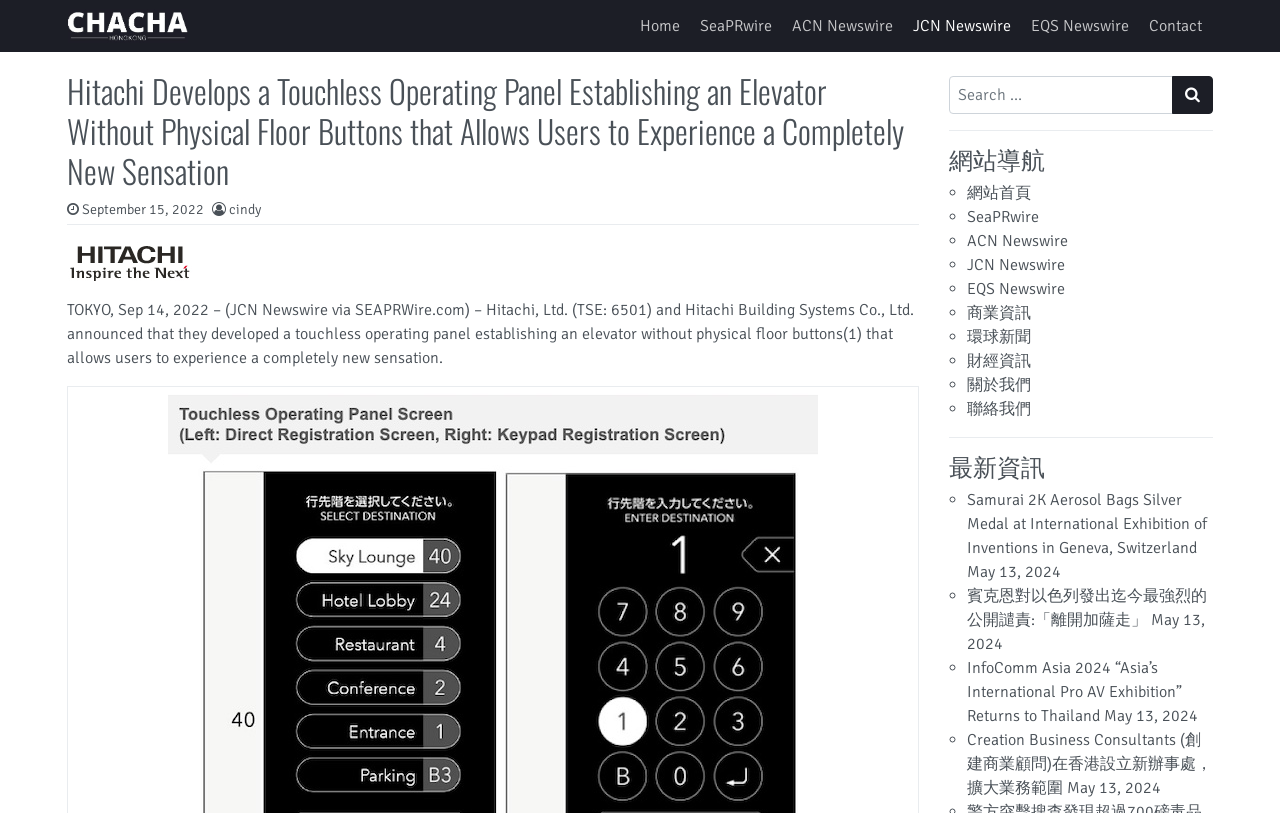Provide a brief response to the question below using one word or phrase:
What is the function of the navigation menu?

To navigate to different sections of the website